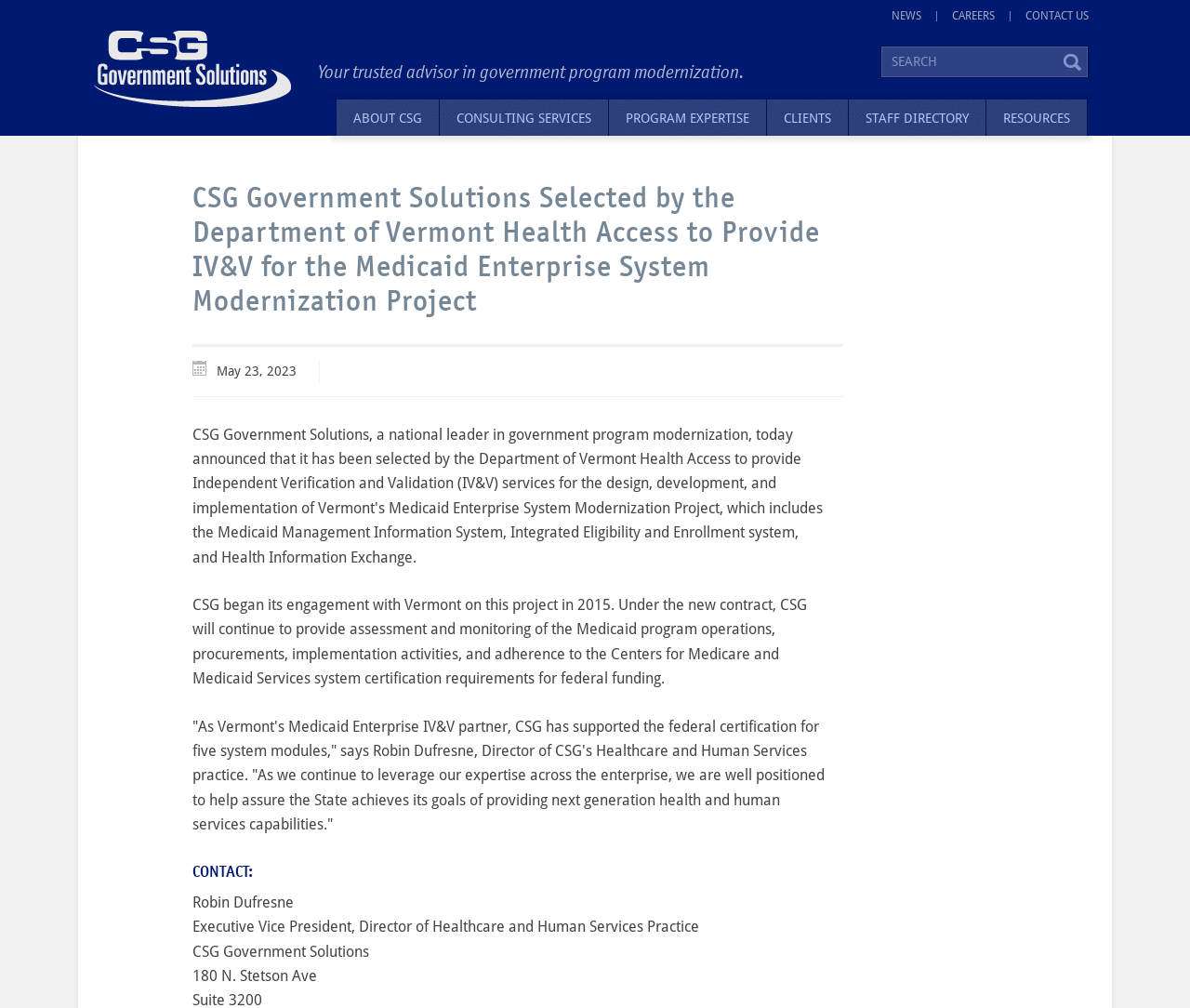Please specify the coordinates of the bounding box for the element that should be clicked to carry out this instruction: "check news". The coordinates must be four float numbers between 0 and 1, formatted as [left, top, right, bottom].

[0.749, 0.009, 0.774, 0.022]